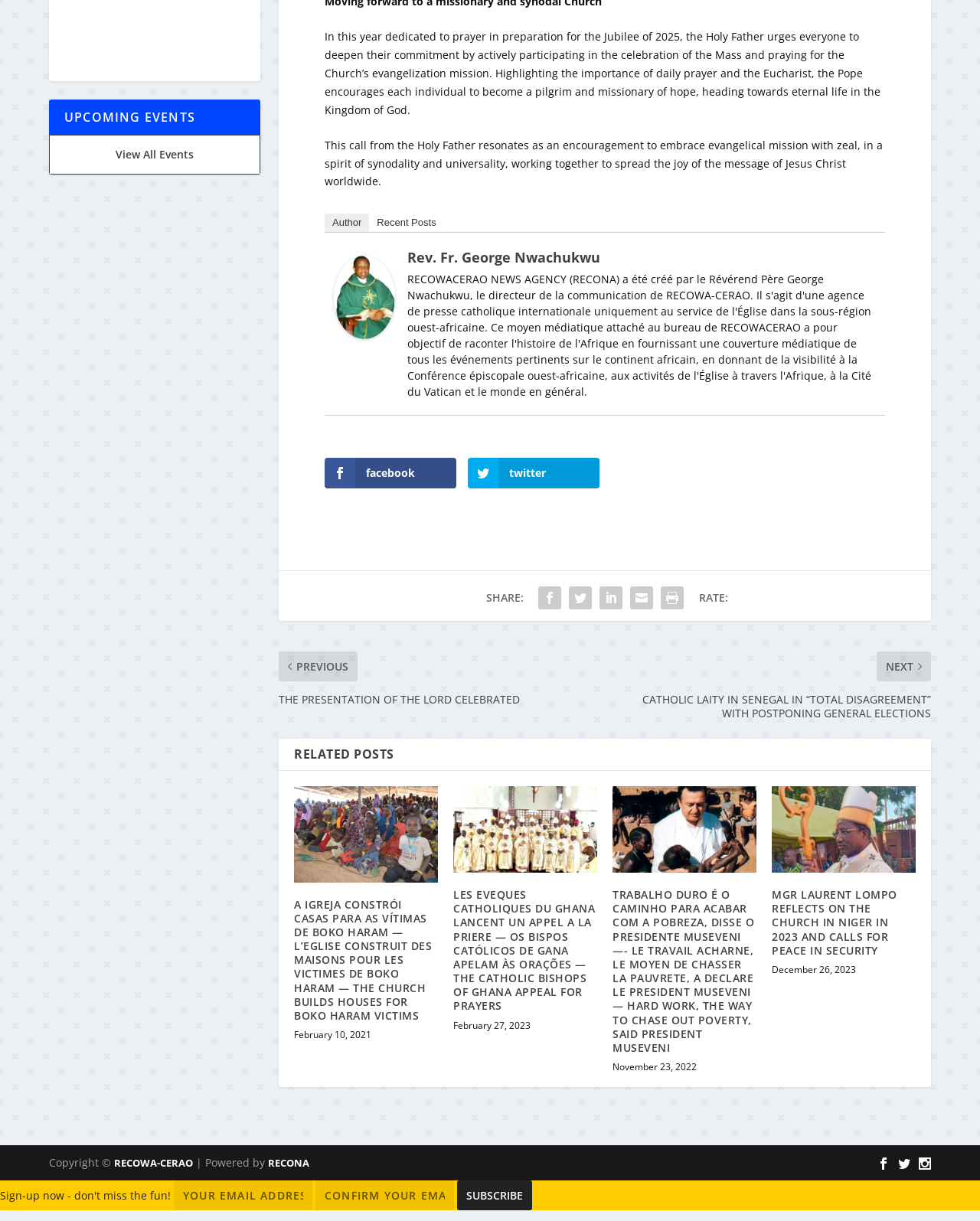Please specify the bounding box coordinates for the clickable region that will help you carry out the instruction: "Read the post 'A IGREJA CONSTRÓI CASAS PARA AS VÍTIMAS DE BOKO HARAM — L’EGLISE CONSTRUIT DES MAISONS POUR LES VICTIMES DE BOKO HARAM — THE CHURCH BUILDS HOUSES FOR BOKO HARAM VICTIMS'".

[0.3, 0.653, 0.447, 0.731]